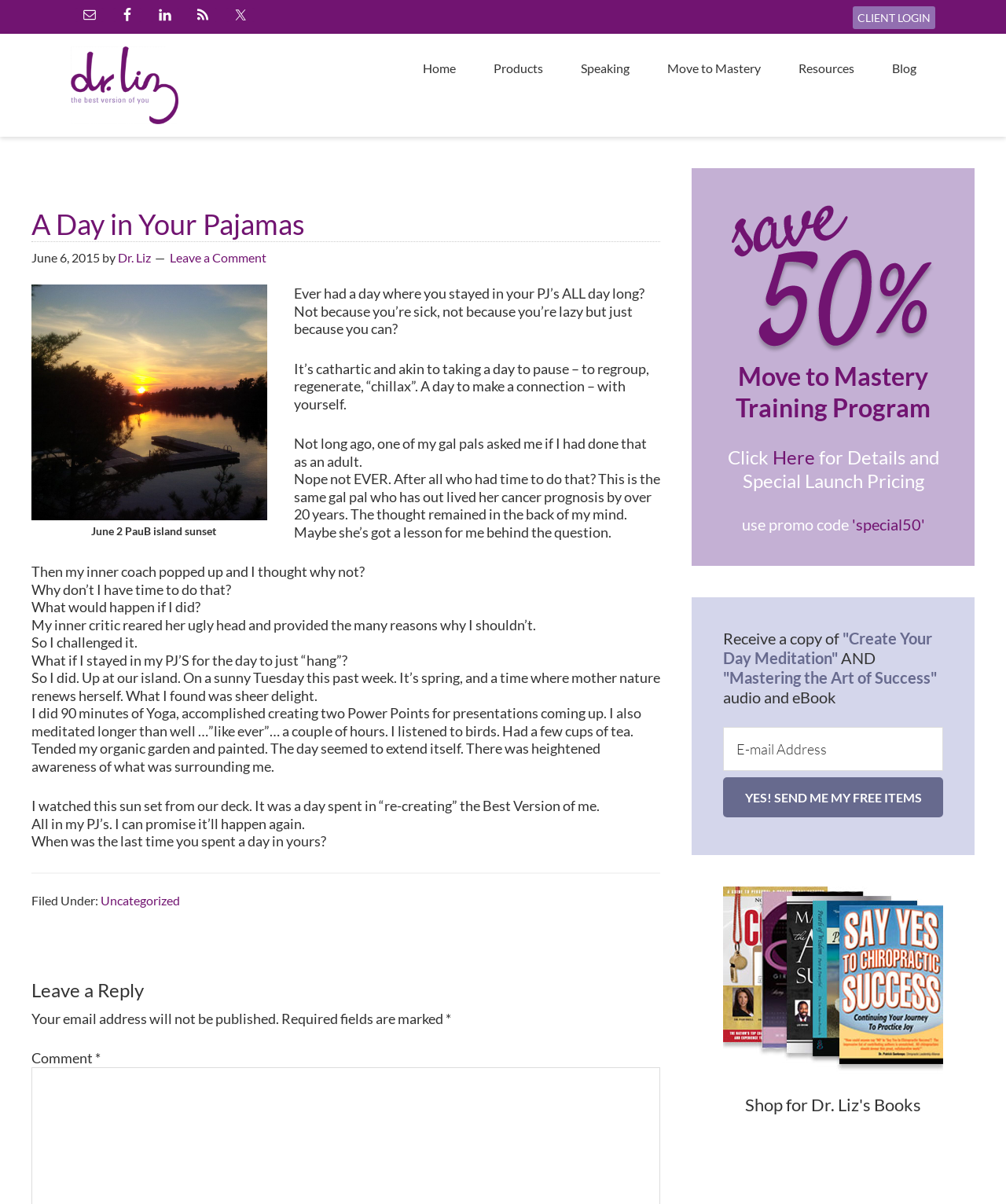Specify the bounding box coordinates of the area to click in order to follow the given instruction: "Click on the 'CLIENT LOGIN' link."

[0.848, 0.005, 0.93, 0.024]